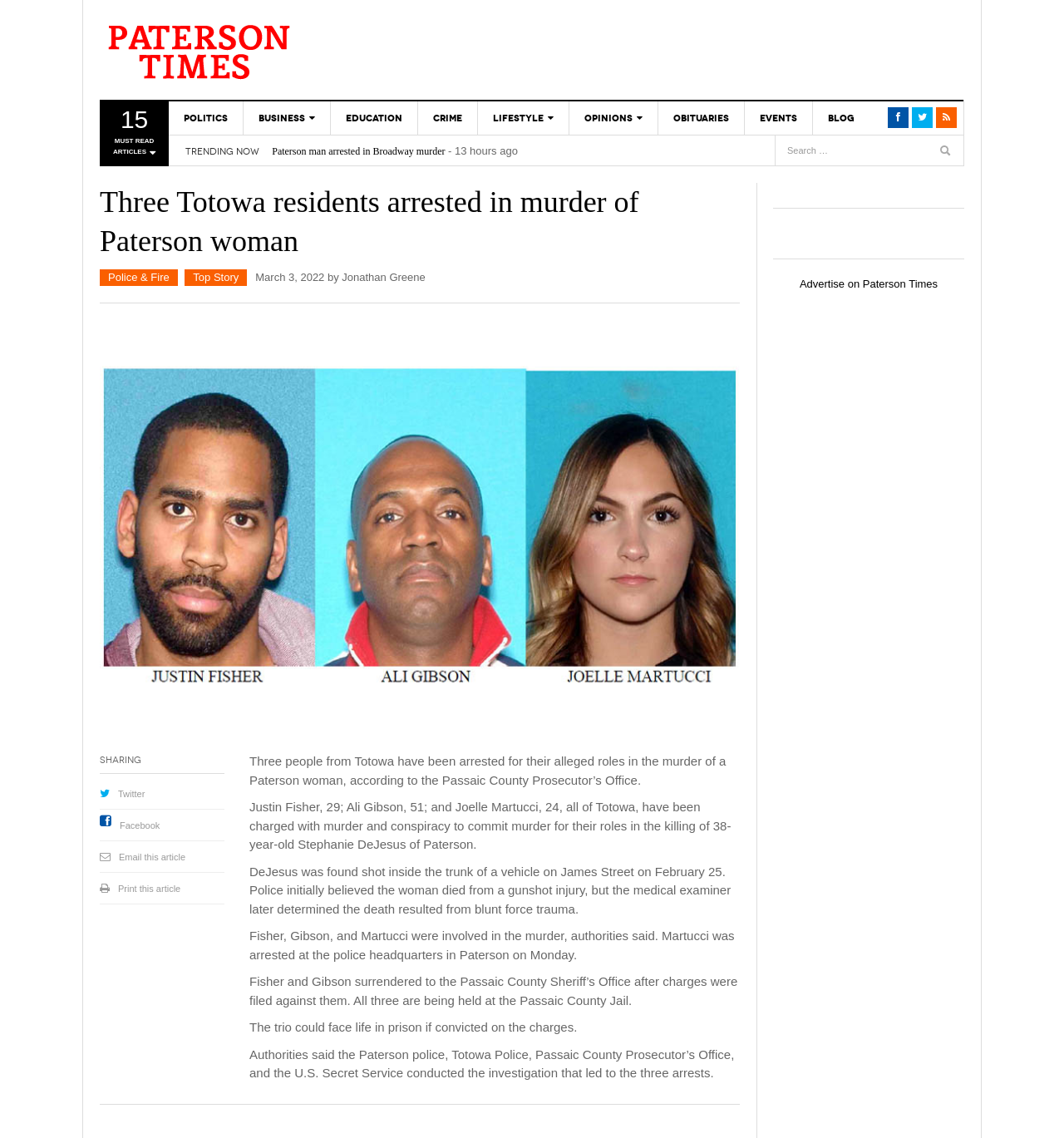Please identify the bounding box coordinates of the area that needs to be clicked to follow this instruction: "Read more about buildings in Minecraft".

None